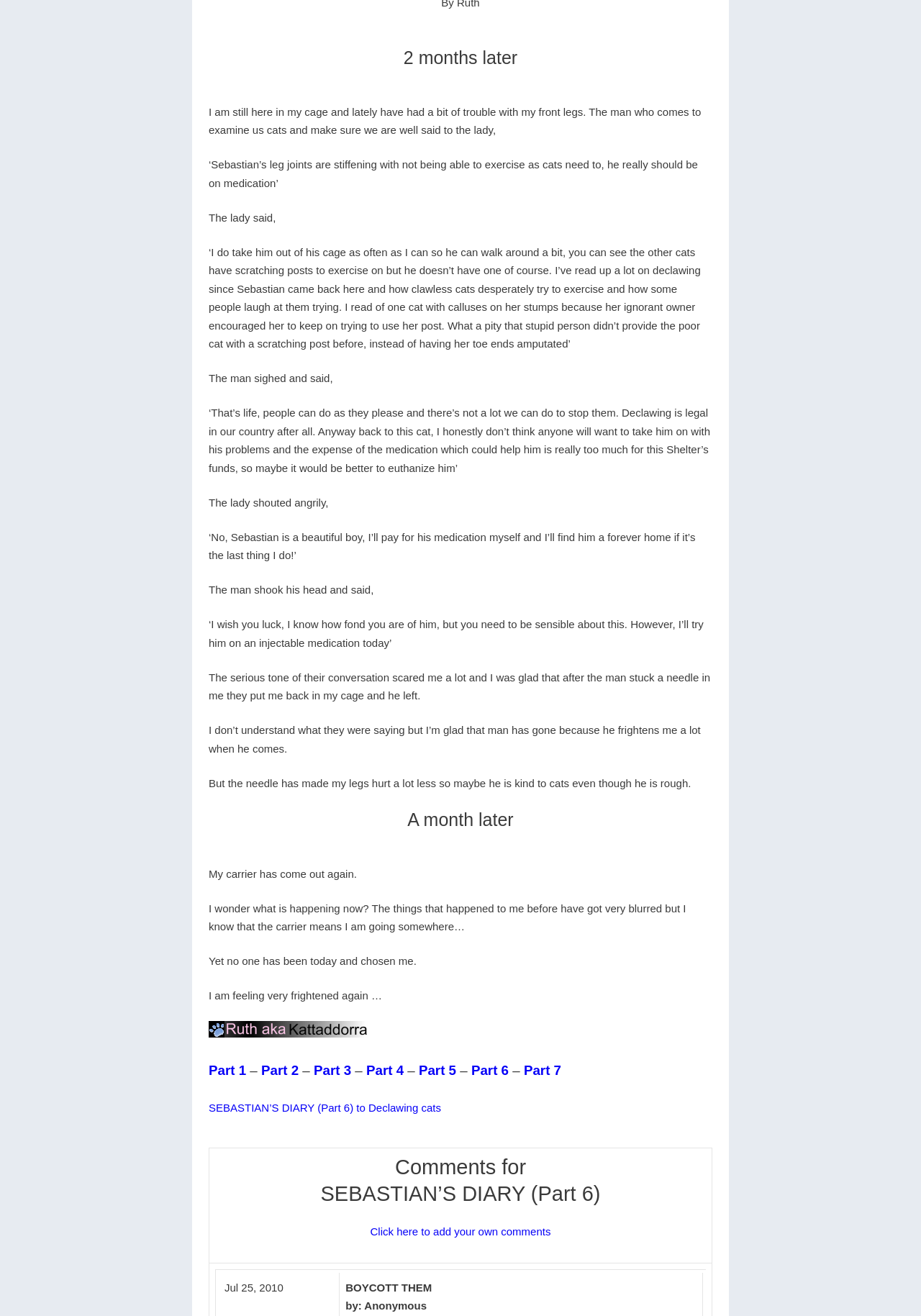How does the cat feel about the man who examines him?
Refer to the screenshot and answer in one word or phrase.

Frightened